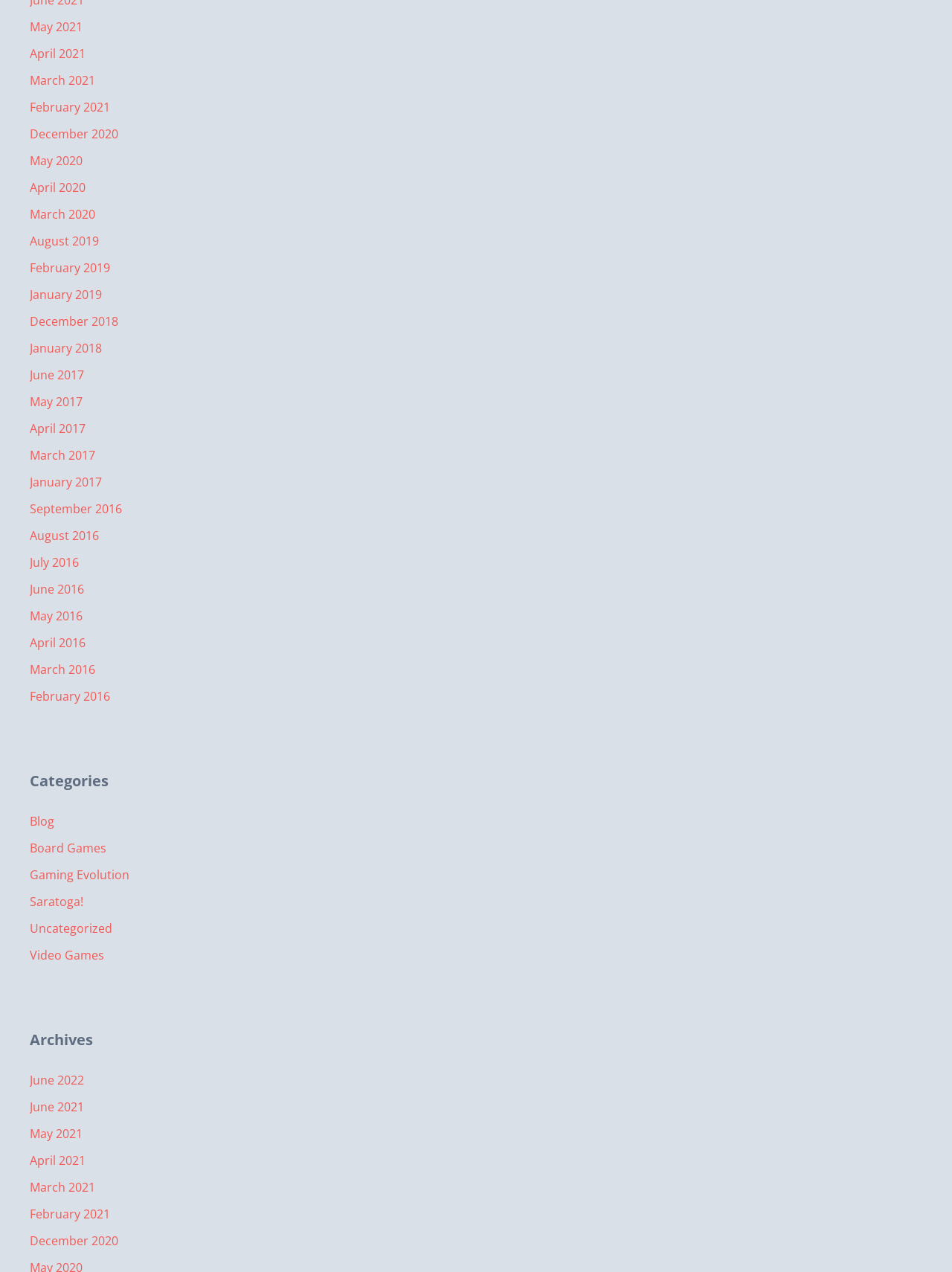Find the bounding box coordinates of the element you need to click on to perform this action: 'Browse Blog category'. The coordinates should be represented by four float values between 0 and 1, in the format [left, top, right, bottom].

[0.031, 0.639, 0.057, 0.652]